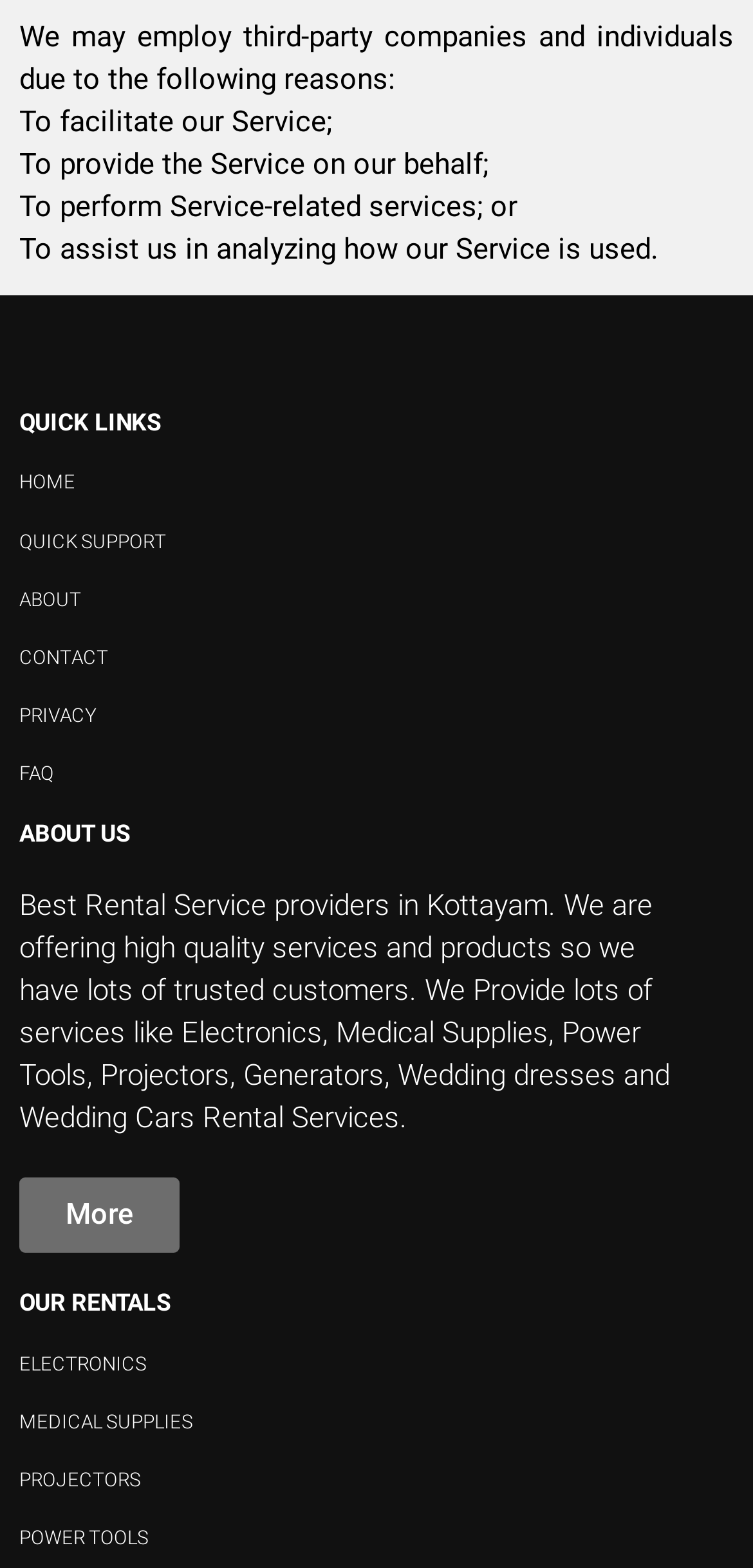What is the purpose of the 'More' link?
Carefully examine the image and provide a detailed answer to the question.

The 'More' link is likely to show more information about the company or its services, as it is placed at the end of the company description.